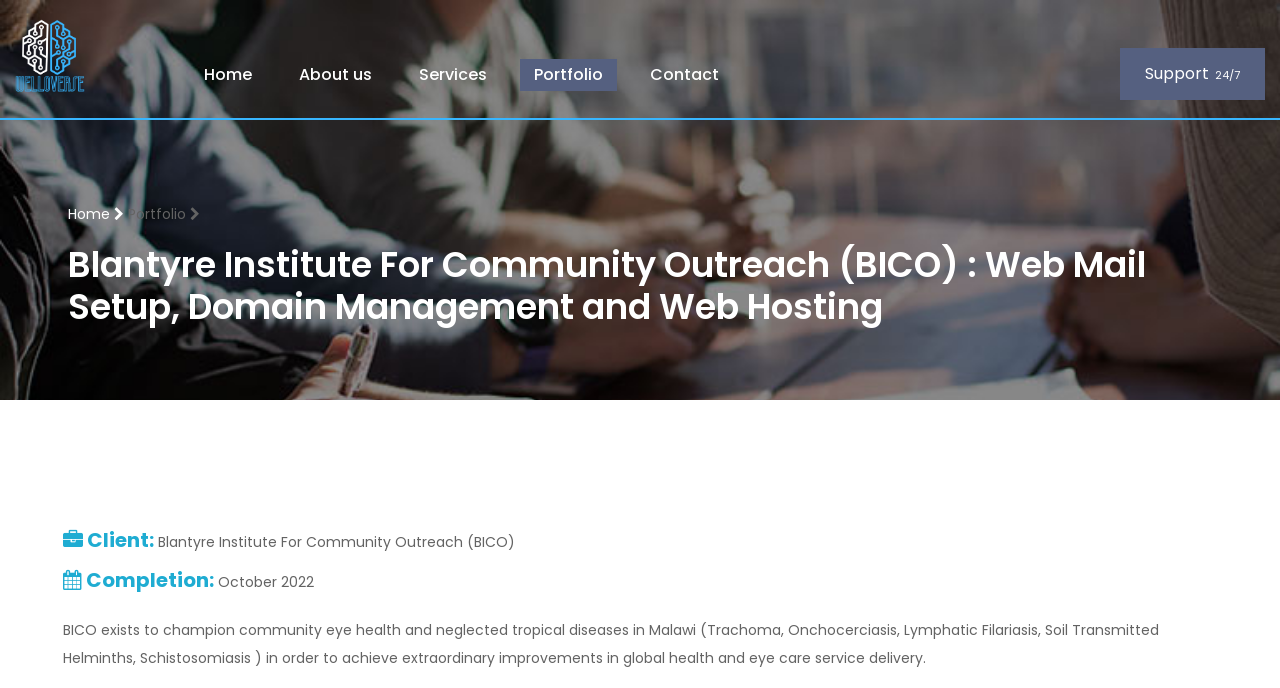Bounding box coordinates are to be given in the format (top-left x, top-left y, bottom-right x, bottom-right y). All values must be floating point numbers between 0 and 1. Provide the bounding box coordinate for the UI element described as: Contact

None